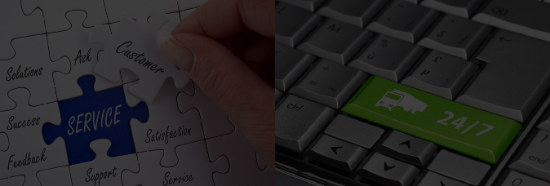What is the significance of the green key on the keyboard? From the image, respond with a single word or brief phrase.

24/7 service availability